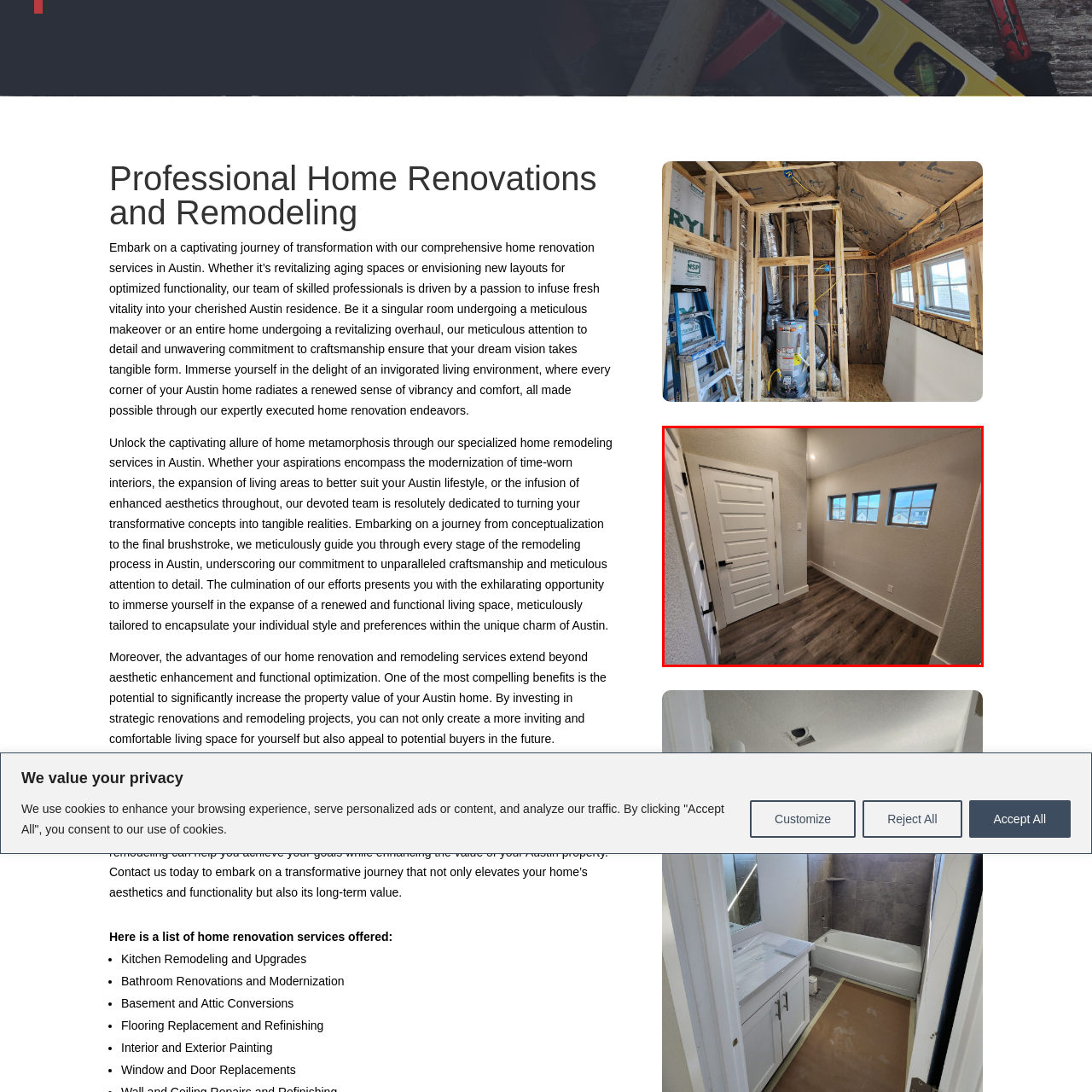Look at the image enclosed by the red boundary and give a detailed answer to the following question, grounding your response in the image's content: 
How many windows are in the room?

According to the caption, 'to the right, three rectangular windows allow natural light to illuminate the space', indicating that there are three windows in the room.